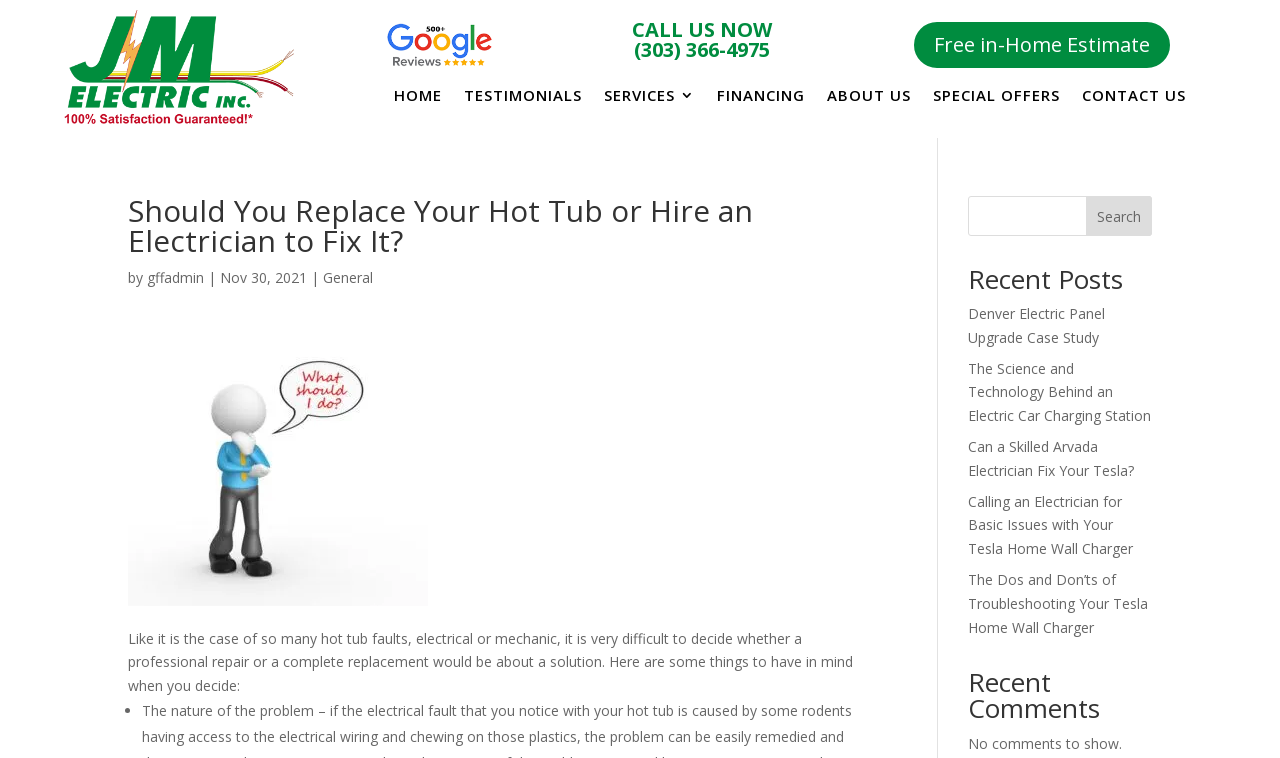Please identify the bounding box coordinates of the clickable area that will fulfill the following instruction: "Search for something". The coordinates should be in the format of four float numbers between 0 and 1, i.e., [left, top, right, bottom].

[0.756, 0.259, 0.9, 0.311]